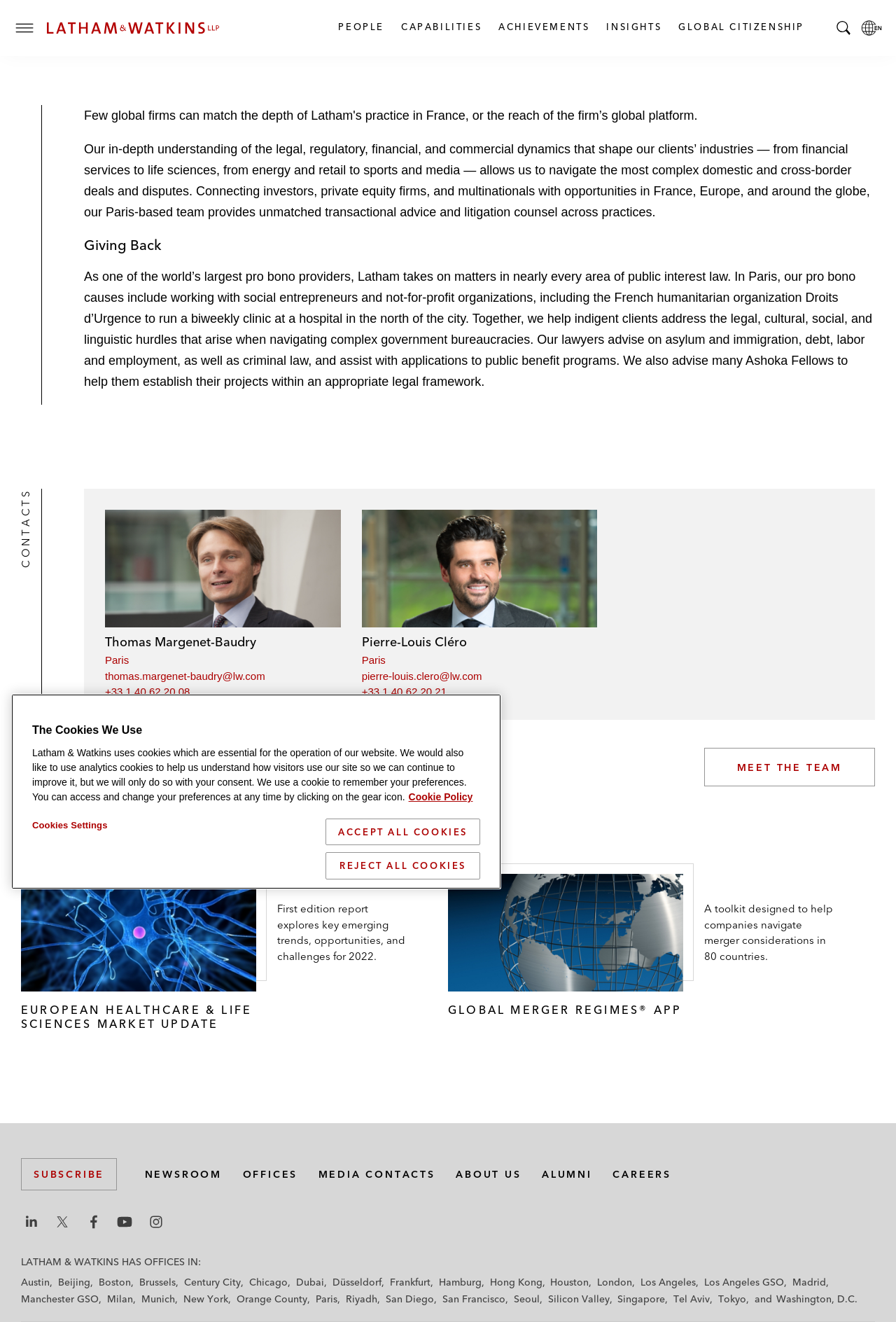Utilize the details in the image to thoroughly answer the following question: How many offices does Latham & Watkins have?

The webpage lists multiple offices of Latham & Watkins, including Austin, Beijing, Boston, and many others. The list of offices is located at the bottom of the webpage, and it suggests that the law firm has a global presence.